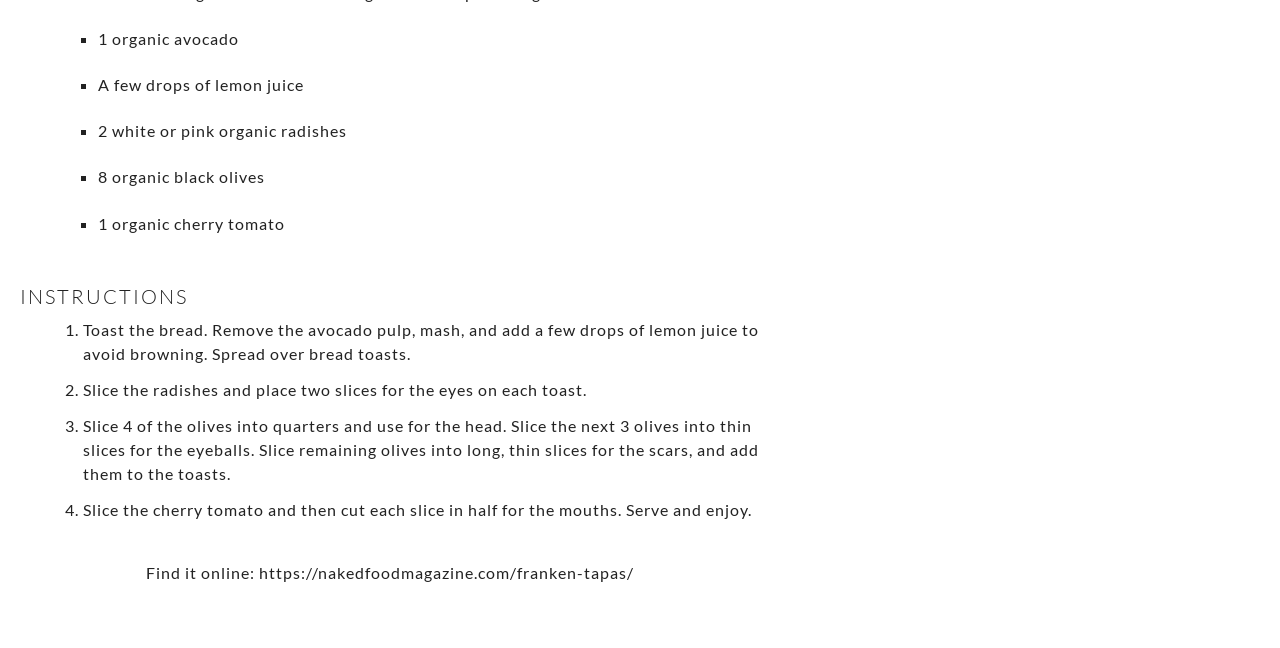Please find the bounding box coordinates in the format (top-left x, top-left y, bottom-right x, bottom-right y) for the given element description. Ensure the coordinates are floating point numbers between 0 and 1. Description: About

None